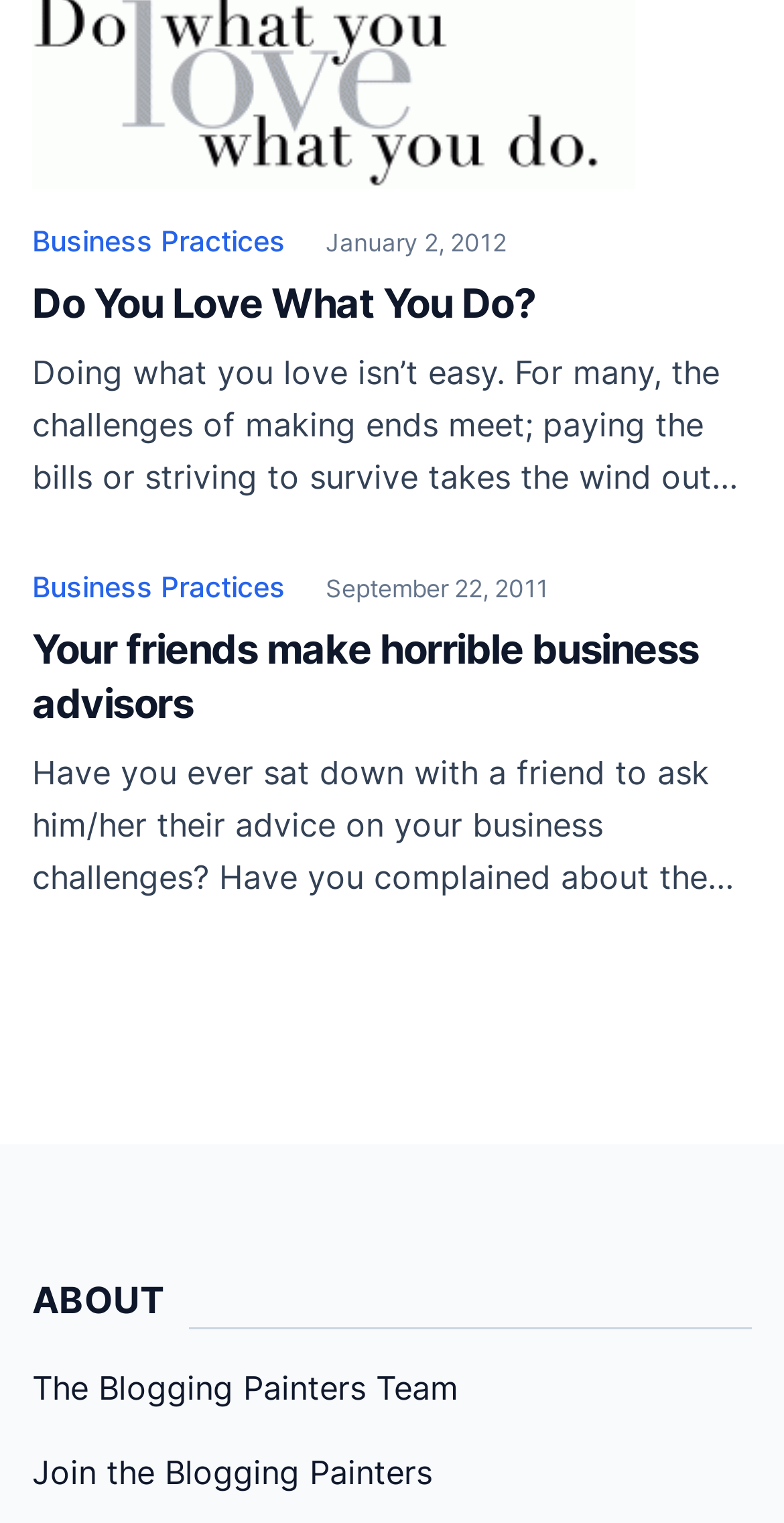Identify the bounding box for the UI element that is described as follows: "September 22, 2011December 12, 2011".

[0.415, 0.376, 0.7, 0.396]